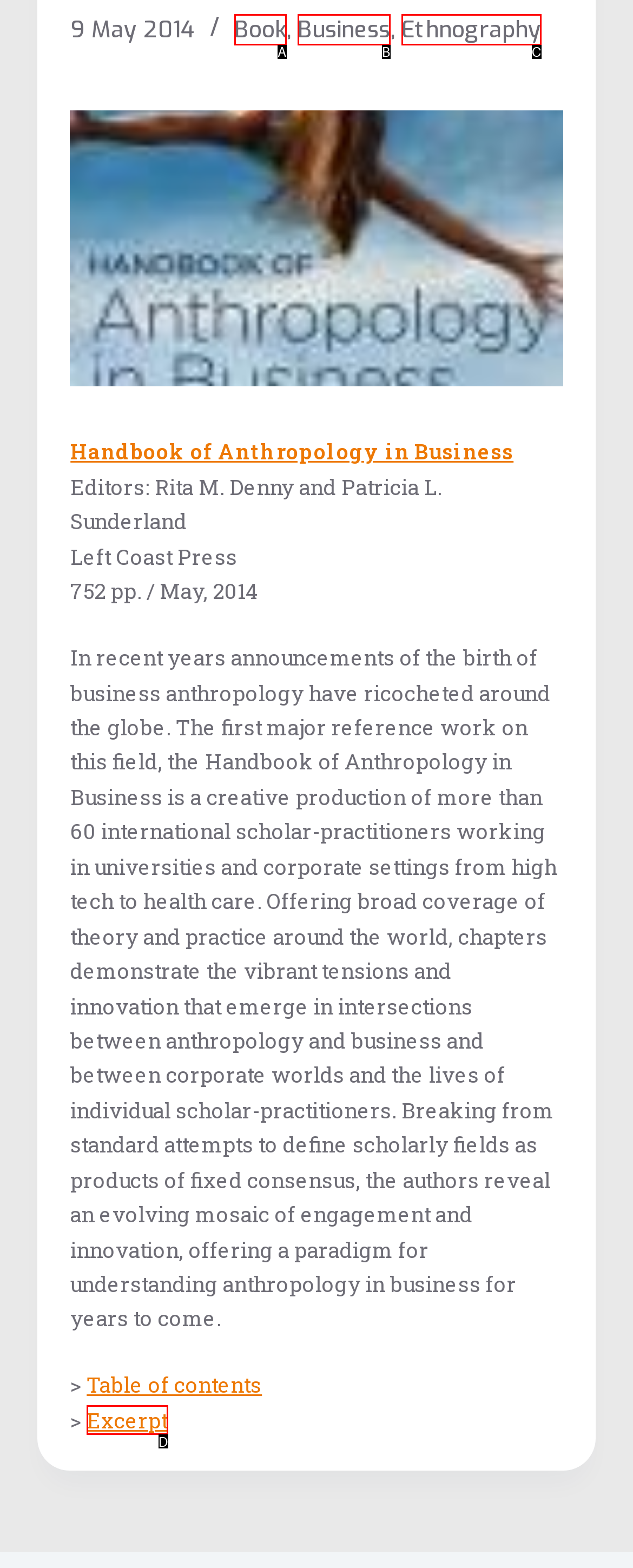Based on the given description: Excerpt, determine which HTML element is the best match. Respond with the letter of the chosen option.

D